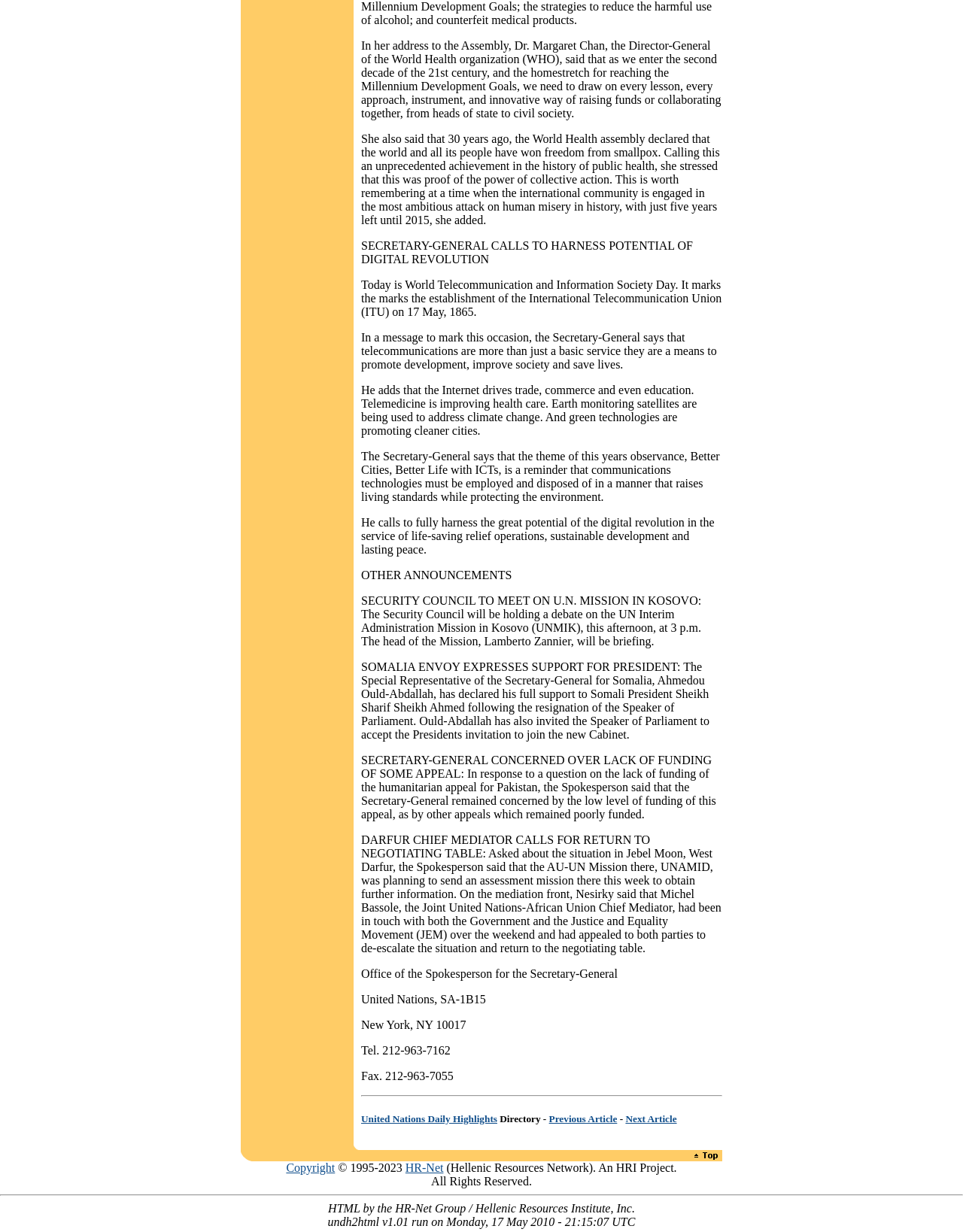Based on the element description, predict the bounding box coordinates (top-left x, top-left y, bottom-right x, bottom-right y) for the UI element in the screenshot: Next Article

[0.65, 0.903, 0.703, 0.913]